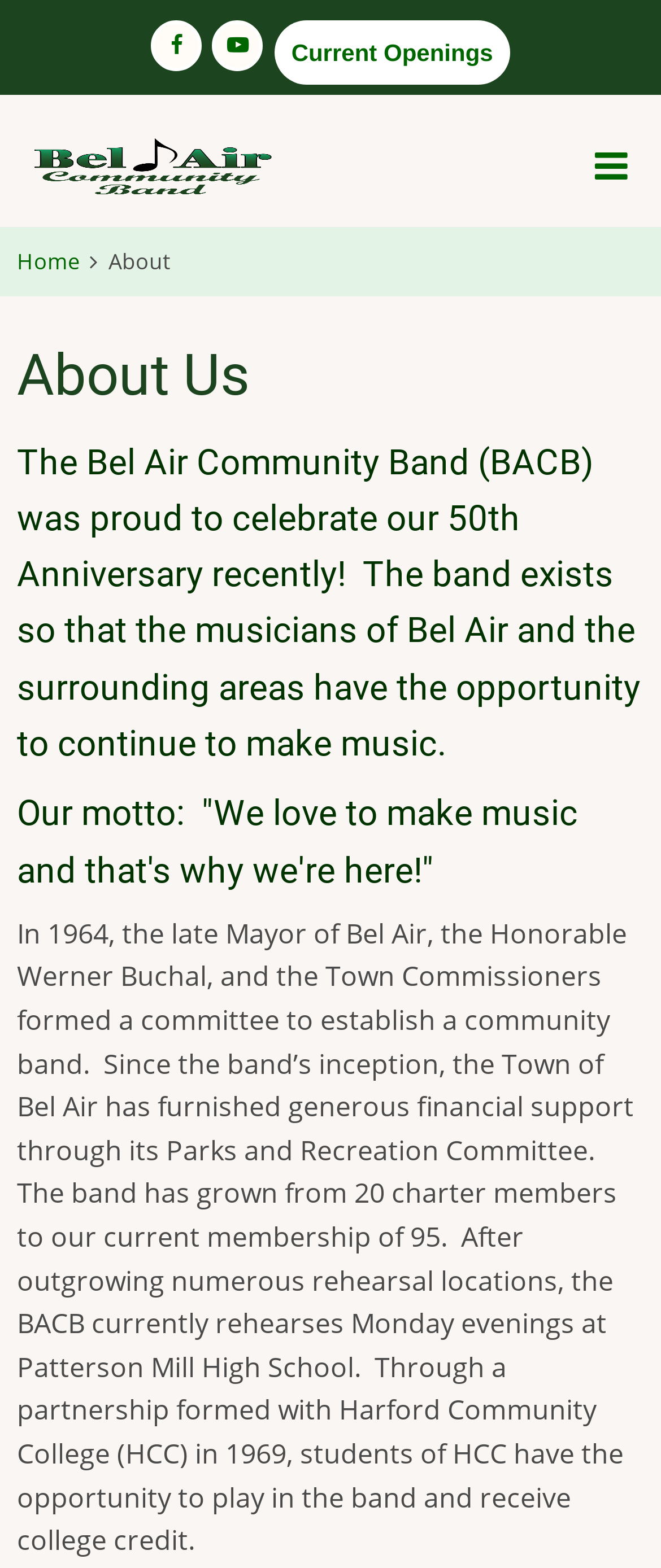How many charter members did the band have?
Based on the screenshot, give a detailed explanation to answer the question.

I obtained this answer by reading the paragraph that describes the band's history. The text states that the band has grown from 20 charter members to its current membership of 95.